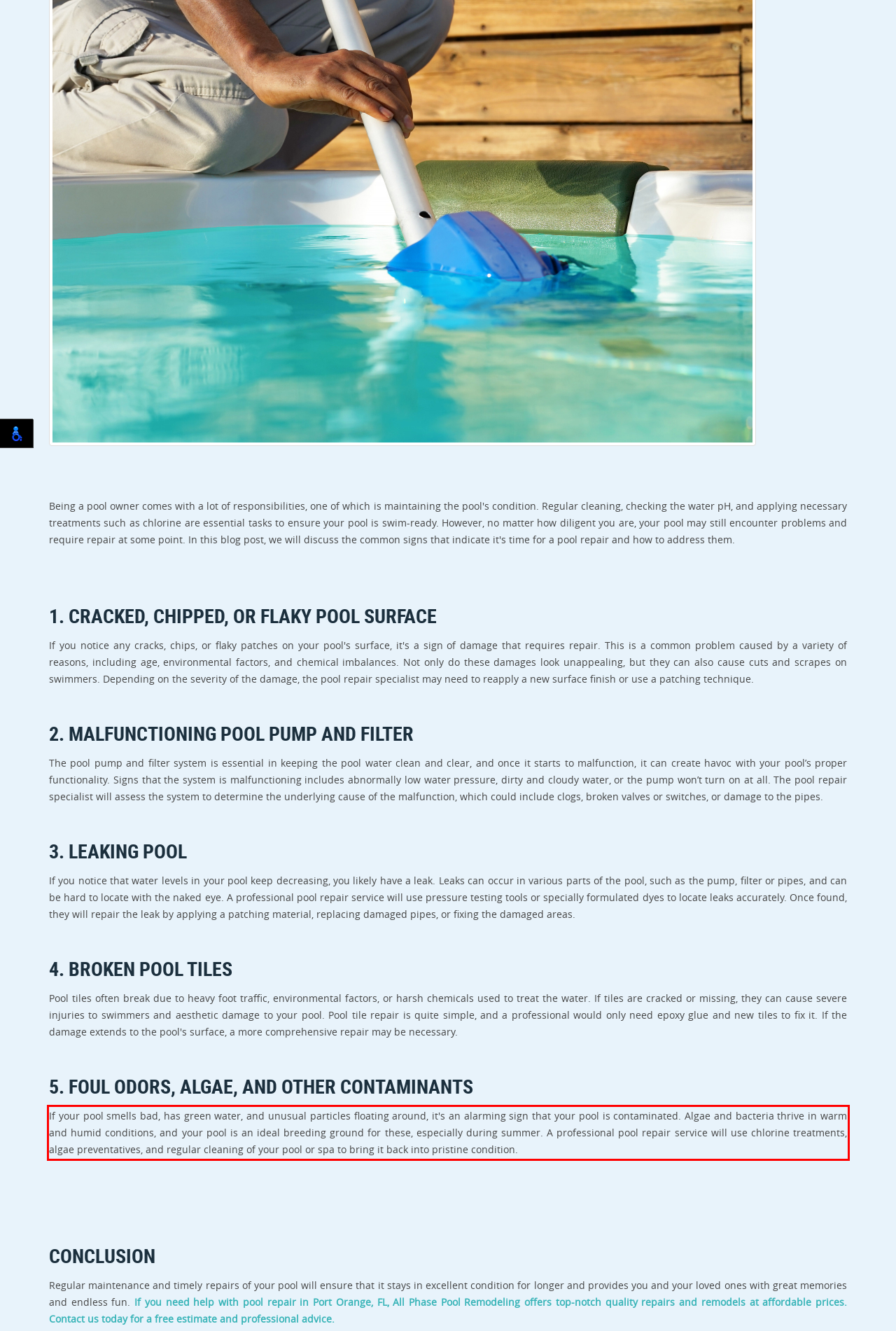Please perform OCR on the UI element surrounded by the red bounding box in the given webpage screenshot and extract its text content.

If your pool smells bad, has green water, and unusual particles floating around, it's an alarming sign that your pool is contaminated. Algae and bacteria thrive in warm and humid conditions, and your pool is an ideal breeding ground for these, especially during summer. A professional pool repair service will use chlorine treatments, algae preventatives, and regular cleaning of your pool or spa to bring it back into pristine condition.